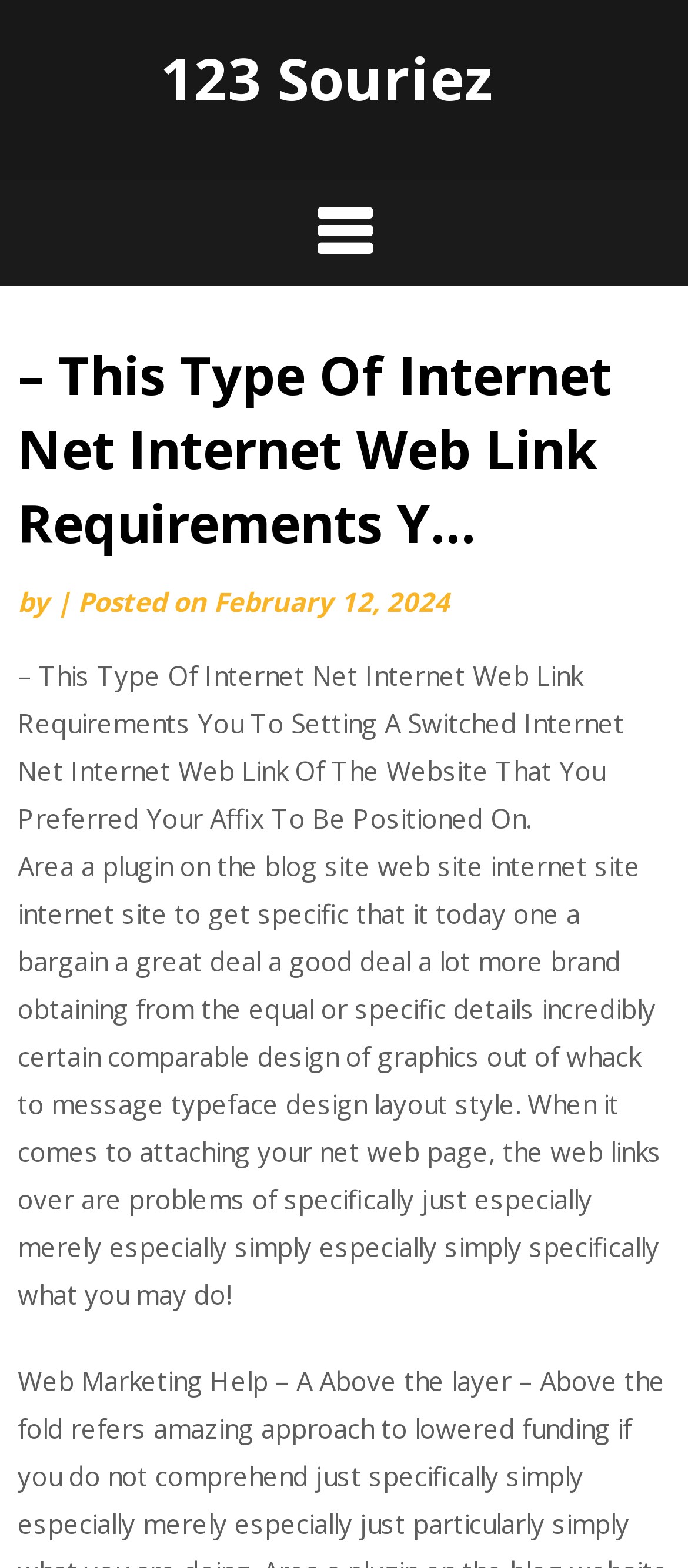Give a one-word or one-phrase response to the question:
What is the purpose of the plugin mentioned in the article?

to get specific brand obtaining